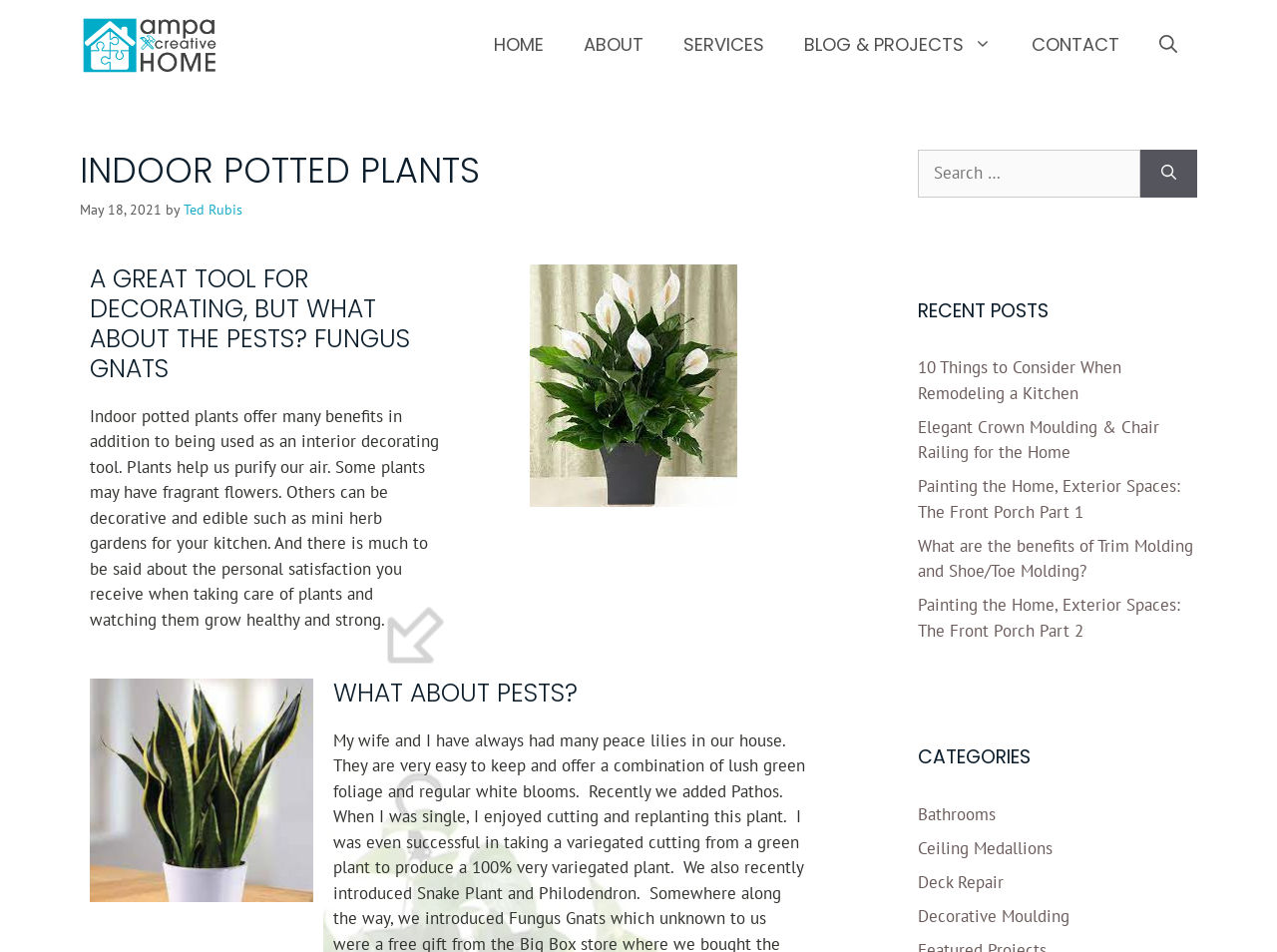Determine the bounding box coordinates of the region I should click to achieve the following instruction: "Visit the webpage of 'The Guardian'". Ensure the bounding box coordinates are four float numbers between 0 and 1, i.e., [left, top, right, bottom].

None